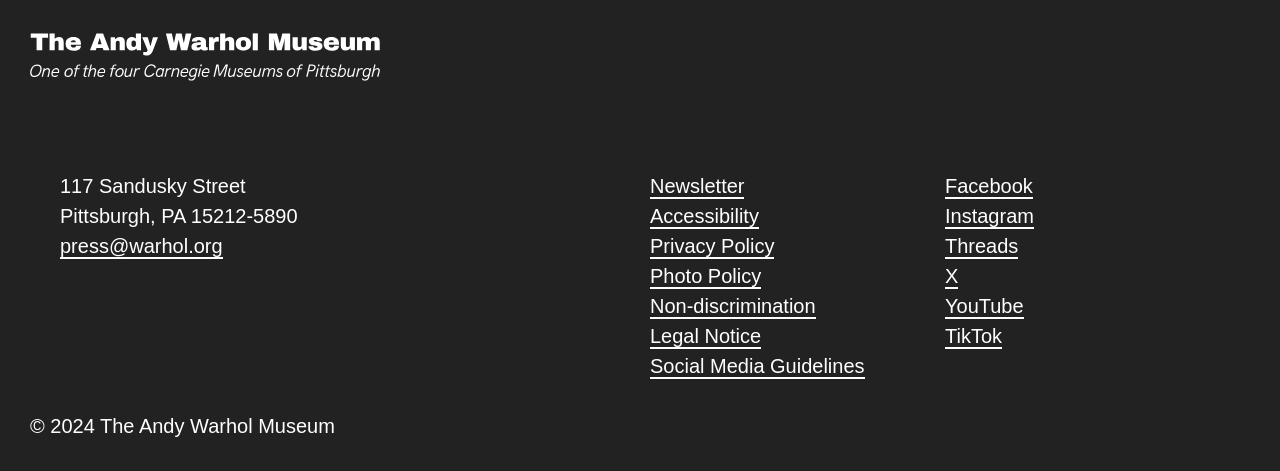Please determine the bounding box coordinates of the section I need to click to accomplish this instruction: "follow on Facebook".

[0.738, 0.373, 0.807, 0.423]